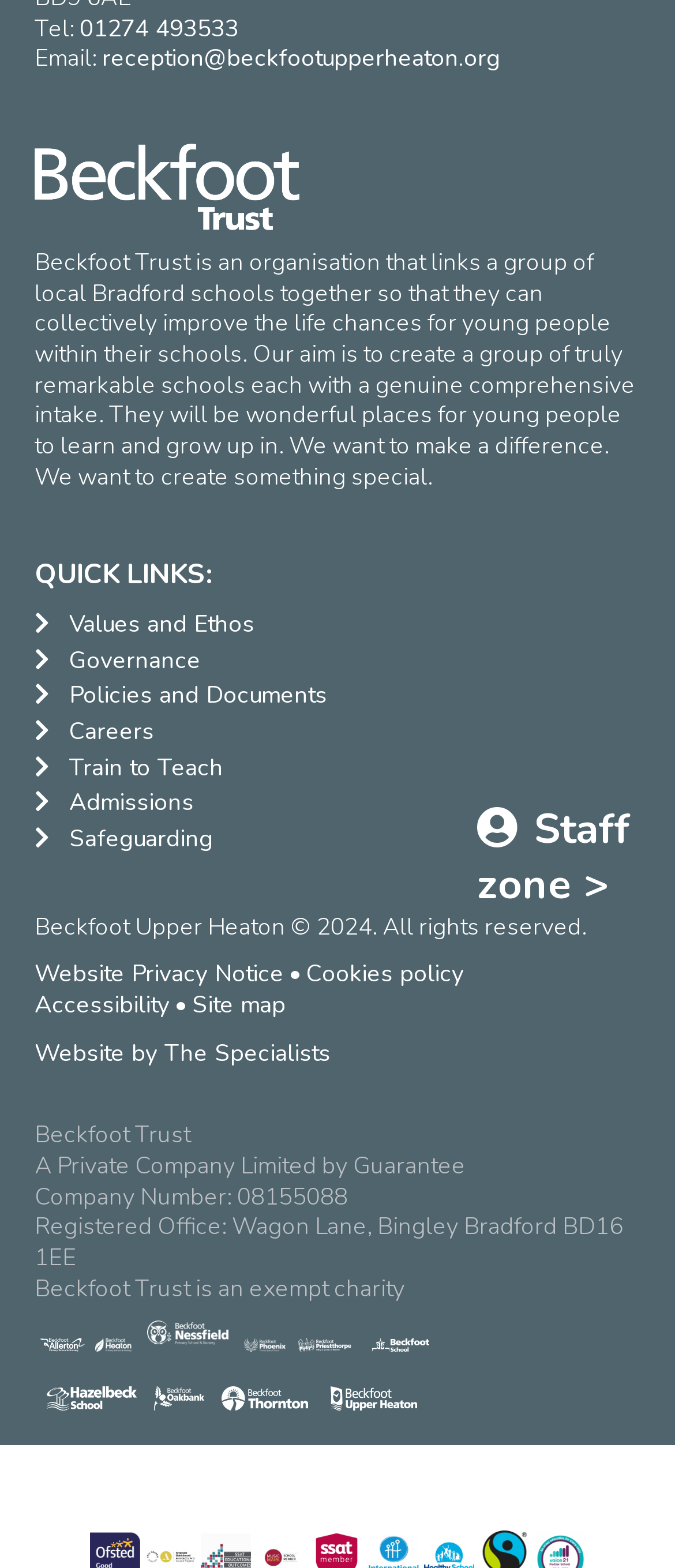Give the bounding box coordinates for the element described as: "aria-label="Email *" name="email" placeholder="Email *"".

None